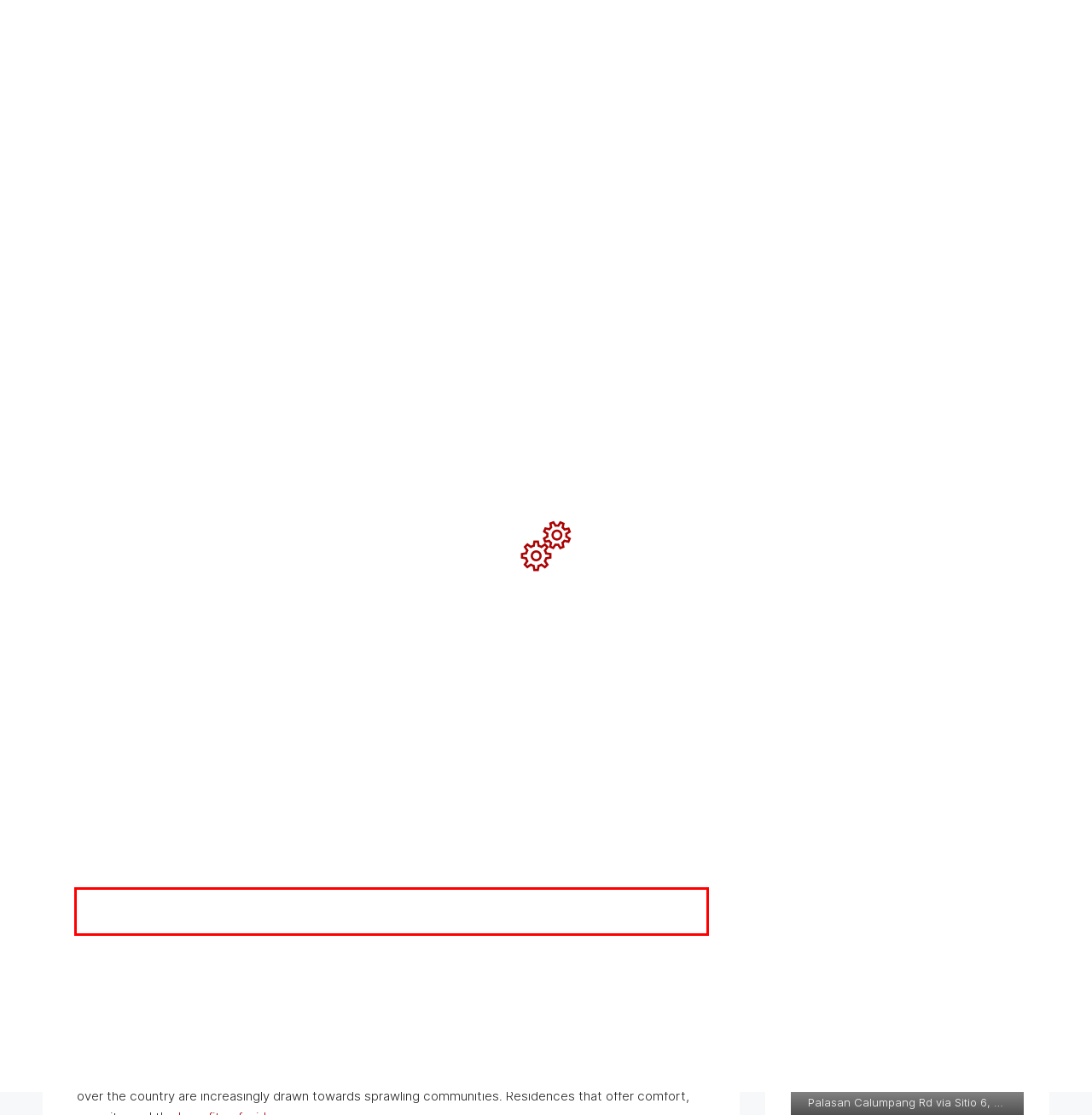Using the provided webpage screenshot, identify and read the text within the red rectangle bounding box.

For many Filipinos, life is now practically spent 24/7 at home in high-density cities. Areas in which dwellings stand close together with each other or rise in the shadow of steel and concrete high-rises.